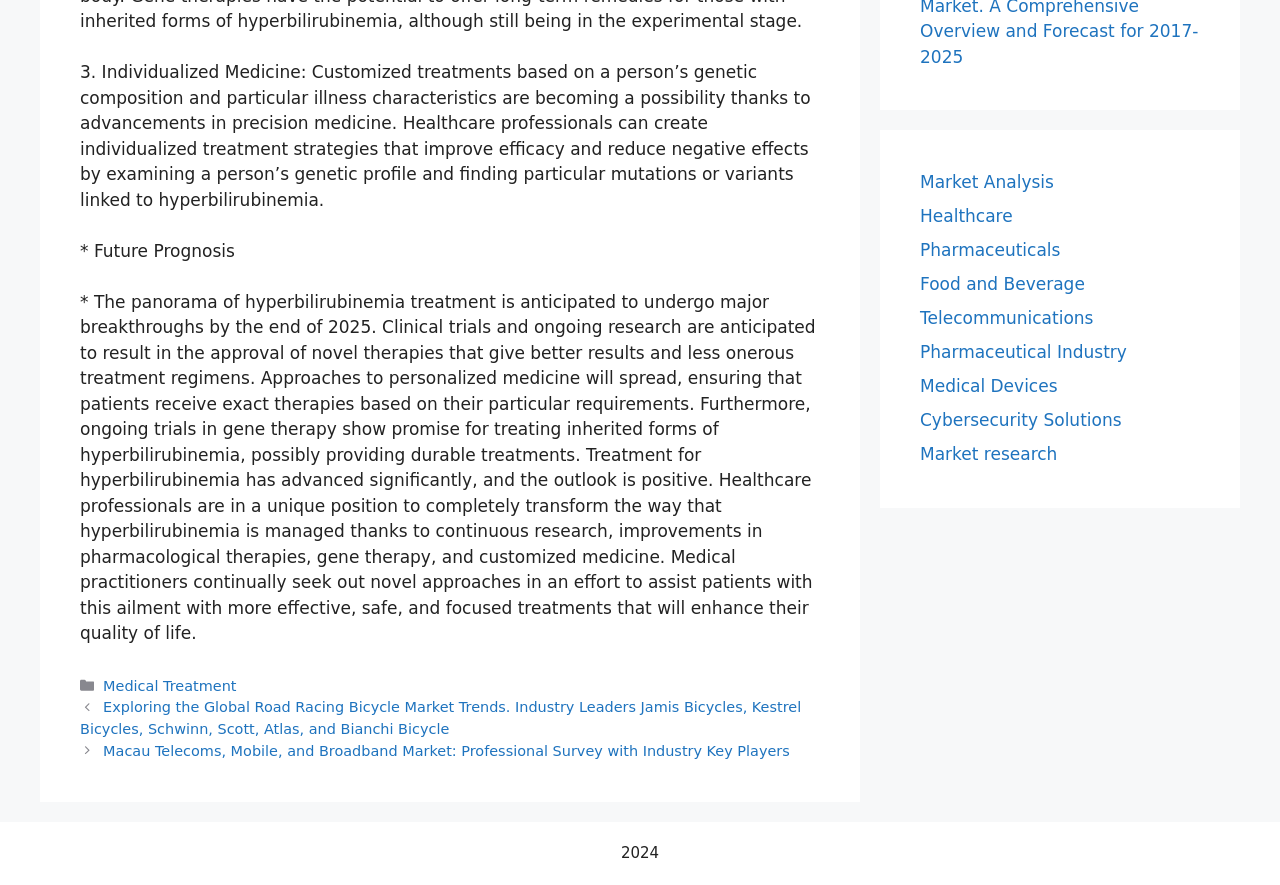Please identify the bounding box coordinates of where to click in order to follow the instruction: "Click the HOME link".

None